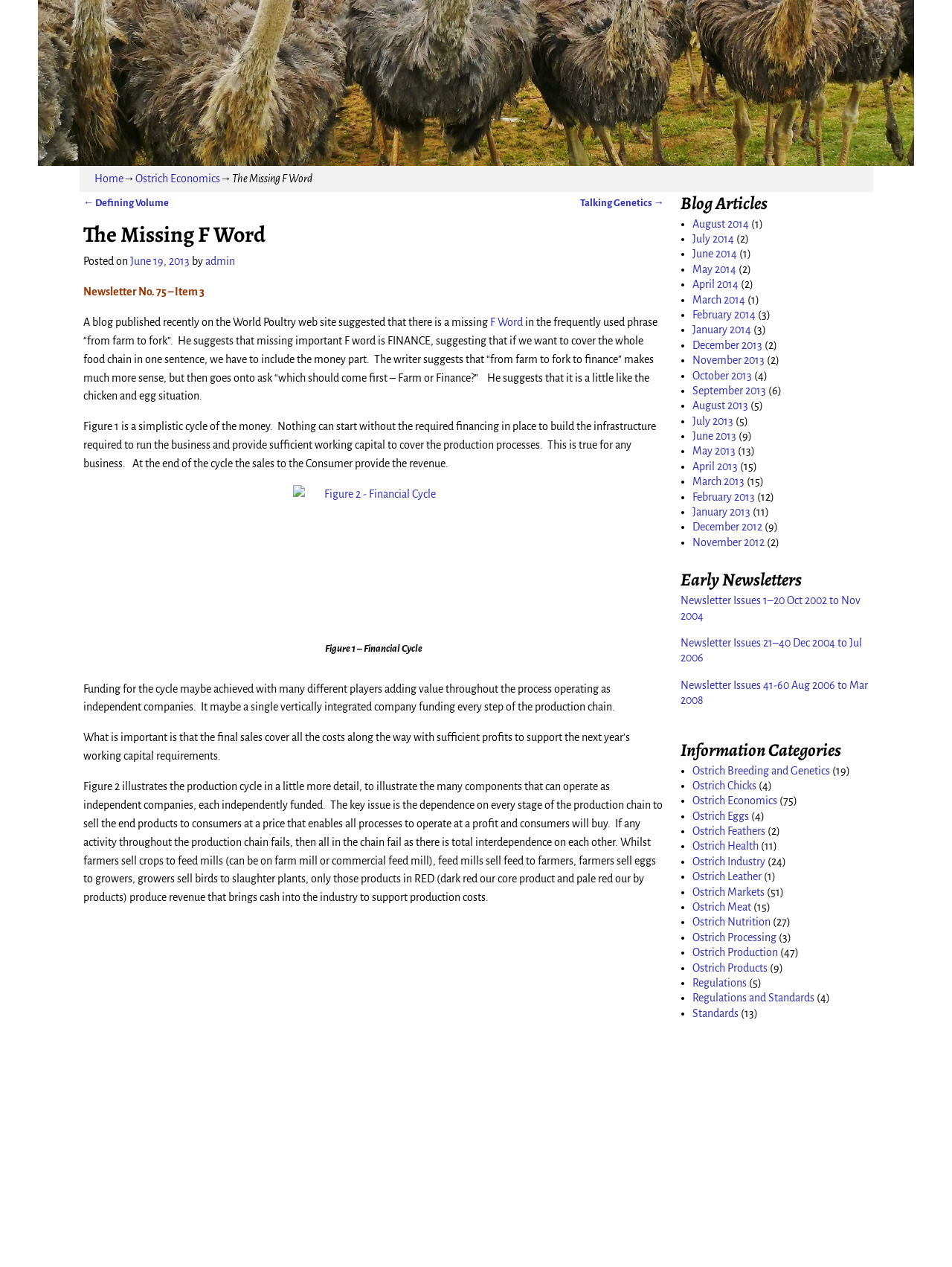Return the bounding box coordinates of the UI element that corresponds to this description: "June 19, 2013". The coordinates must be given as four float numbers in the range of 0 and 1, [left, top, right, bottom].

[0.137, 0.202, 0.199, 0.211]